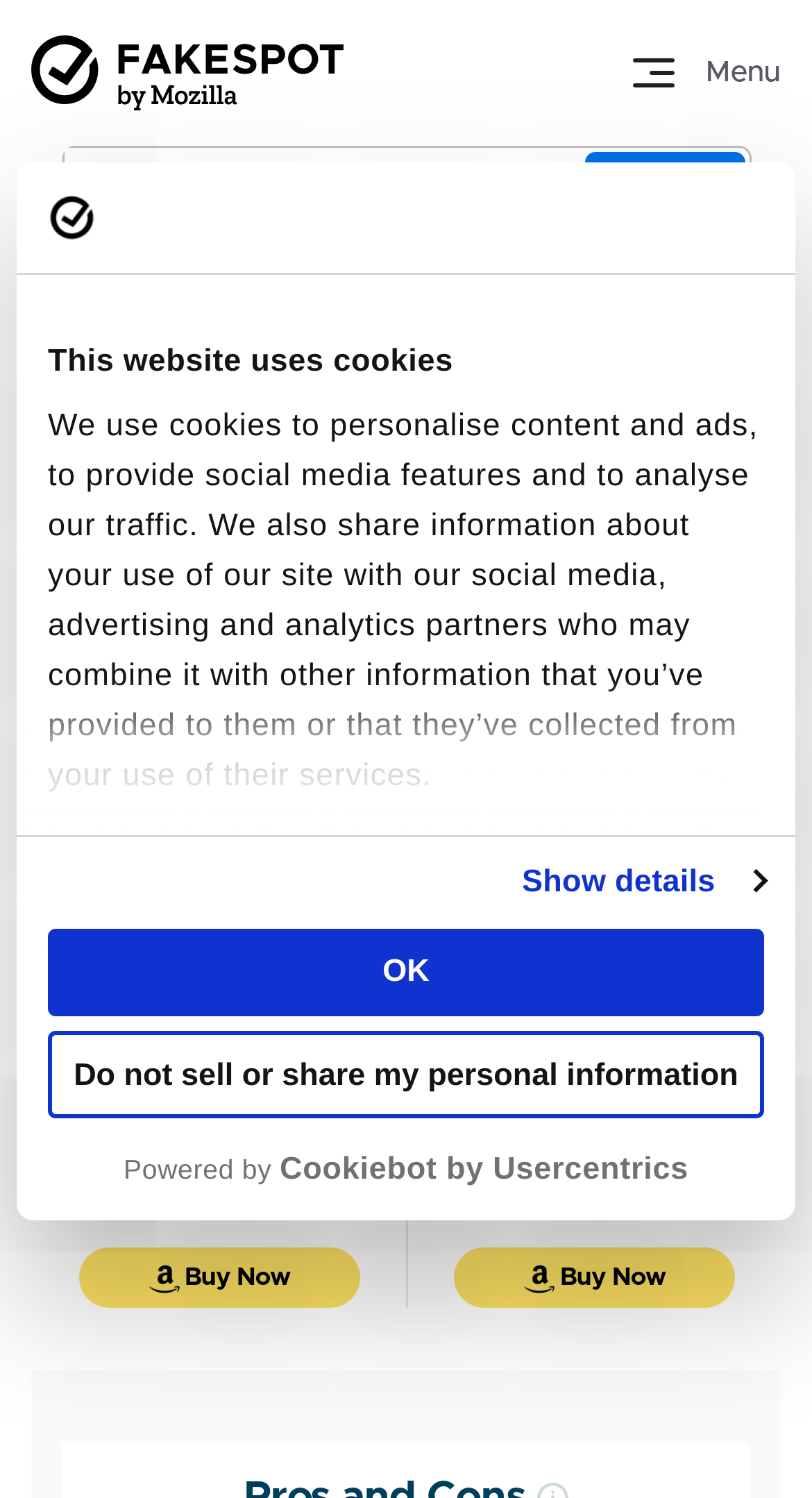What is the logo of the website?
From the details in the image, provide a complete and detailed answer to the question.

I found the logo of the website by looking at the top-left corner of the webpage, where the 'Fakespot Header Logo' is located.